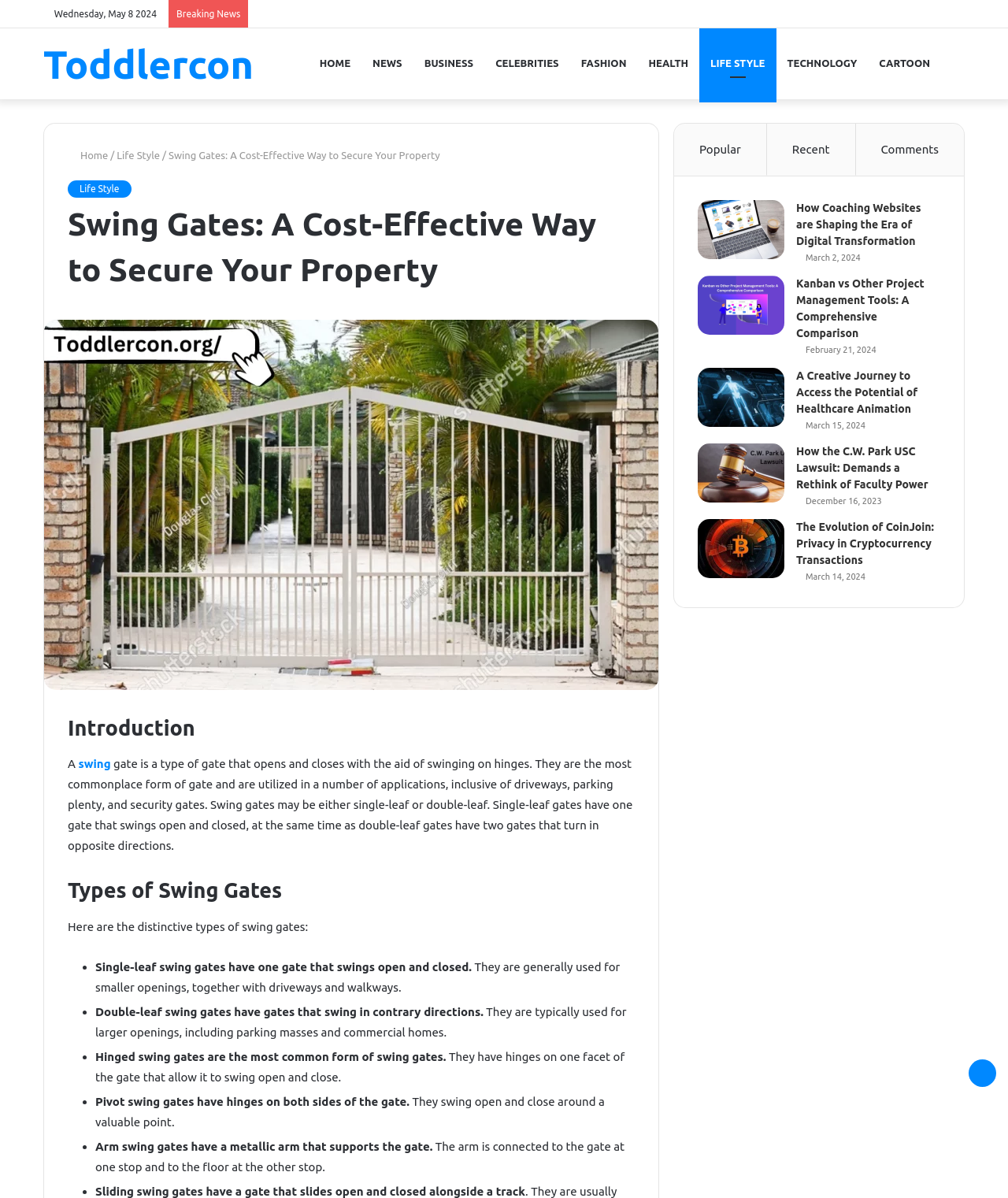Pinpoint the bounding box coordinates of the element to be clicked to execute the instruction: "Search for something".

[0.934, 0.024, 0.957, 0.082]